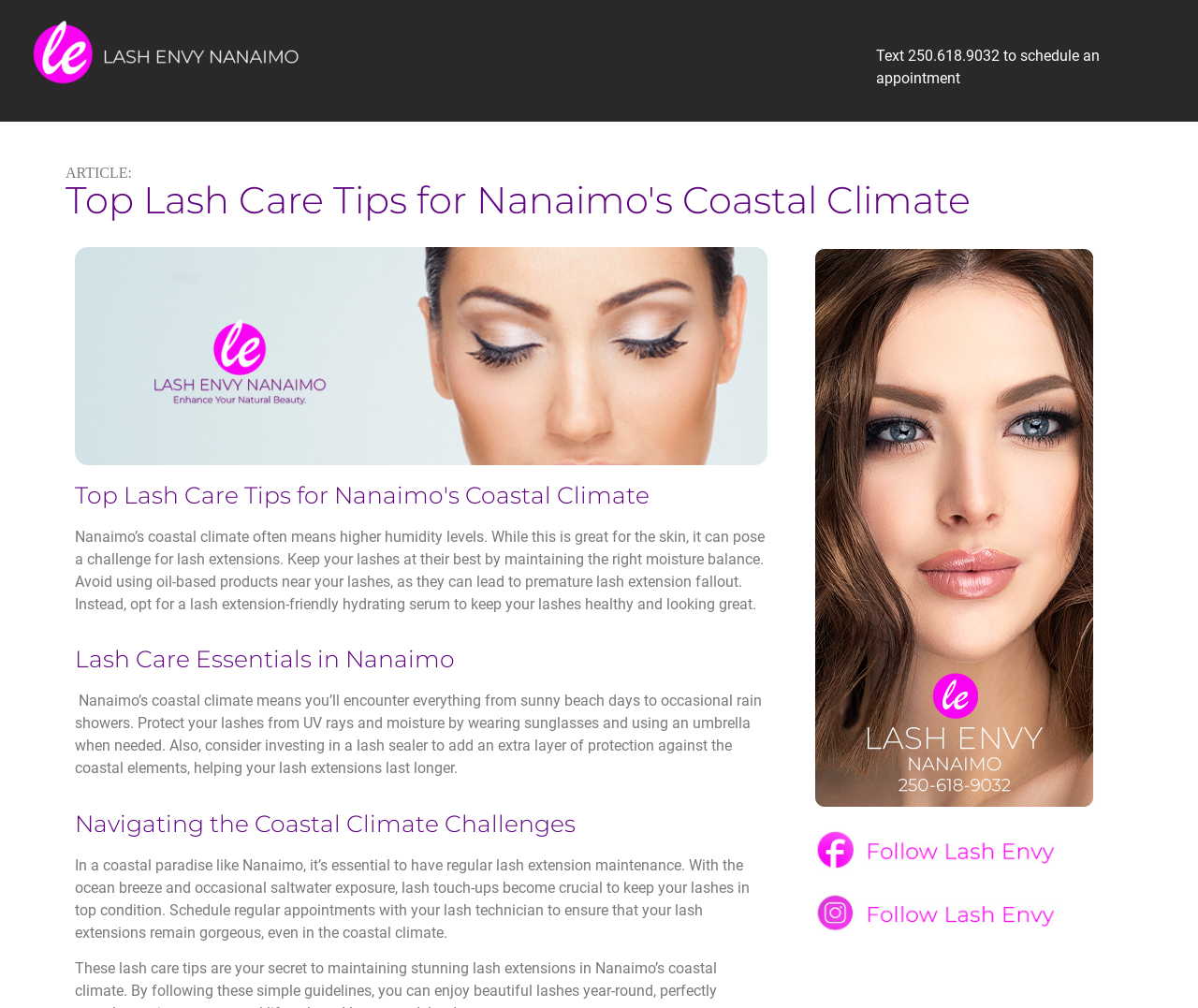What is the purpose of a lash sealer?
Based on the visual information, provide a detailed and comprehensive answer.

I found the answer by reading the StaticText element that mentions 'consider investing in a lash sealer to add an extra layer of protection against the coastal elements, helping your lash extensions last longer'.